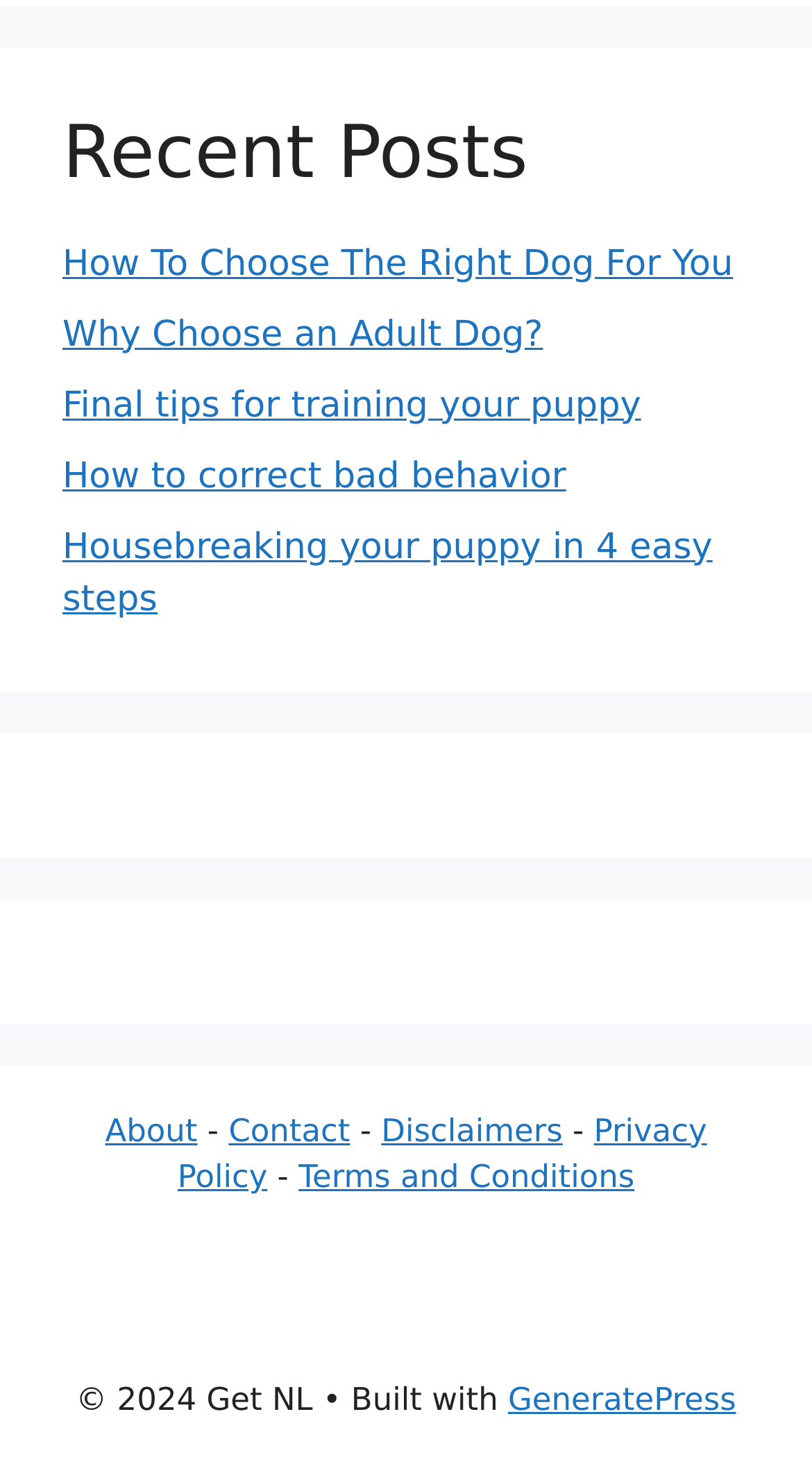Pinpoint the bounding box coordinates of the clickable area necessary to execute the following instruction: "Learn about final tips for training your puppy". The coordinates should be given as four float numbers between 0 and 1, namely [left, top, right, bottom].

[0.077, 0.263, 0.79, 0.291]